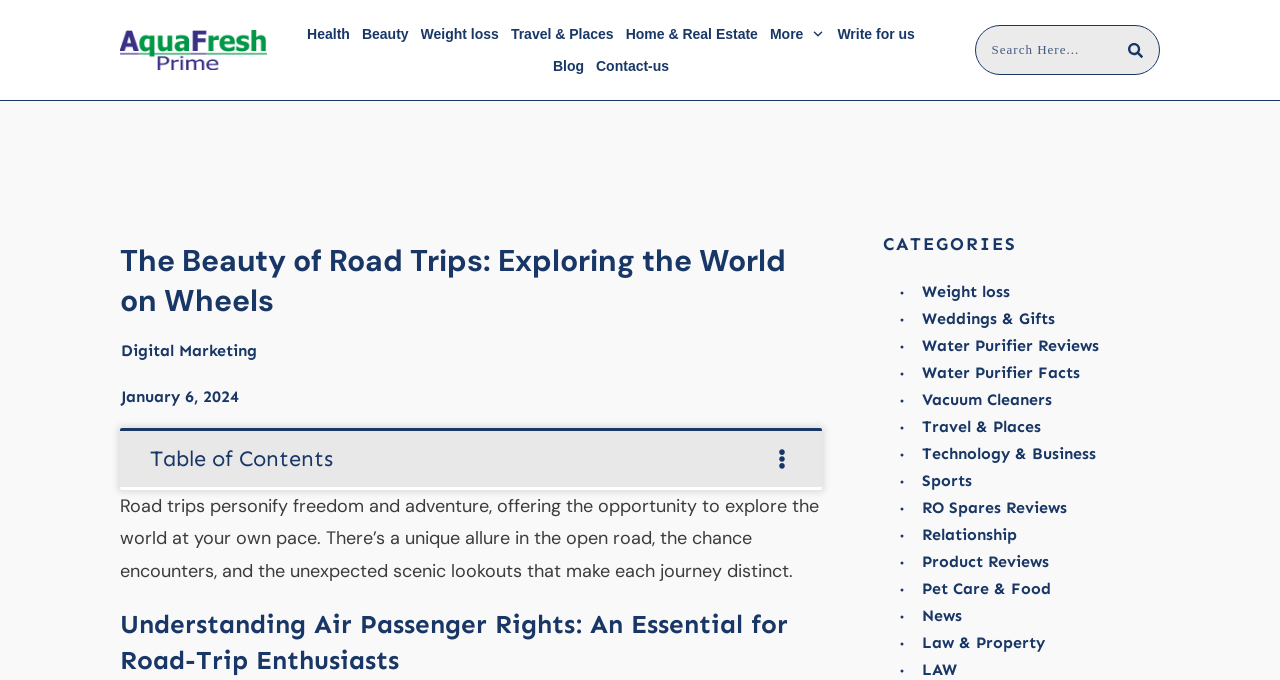Please find the bounding box coordinates of the element that needs to be clicked to perform the following instruction: "Write for us". The bounding box coordinates should be four float numbers between 0 and 1, represented as [left, top, right, bottom].

[0.654, 0.029, 0.715, 0.071]